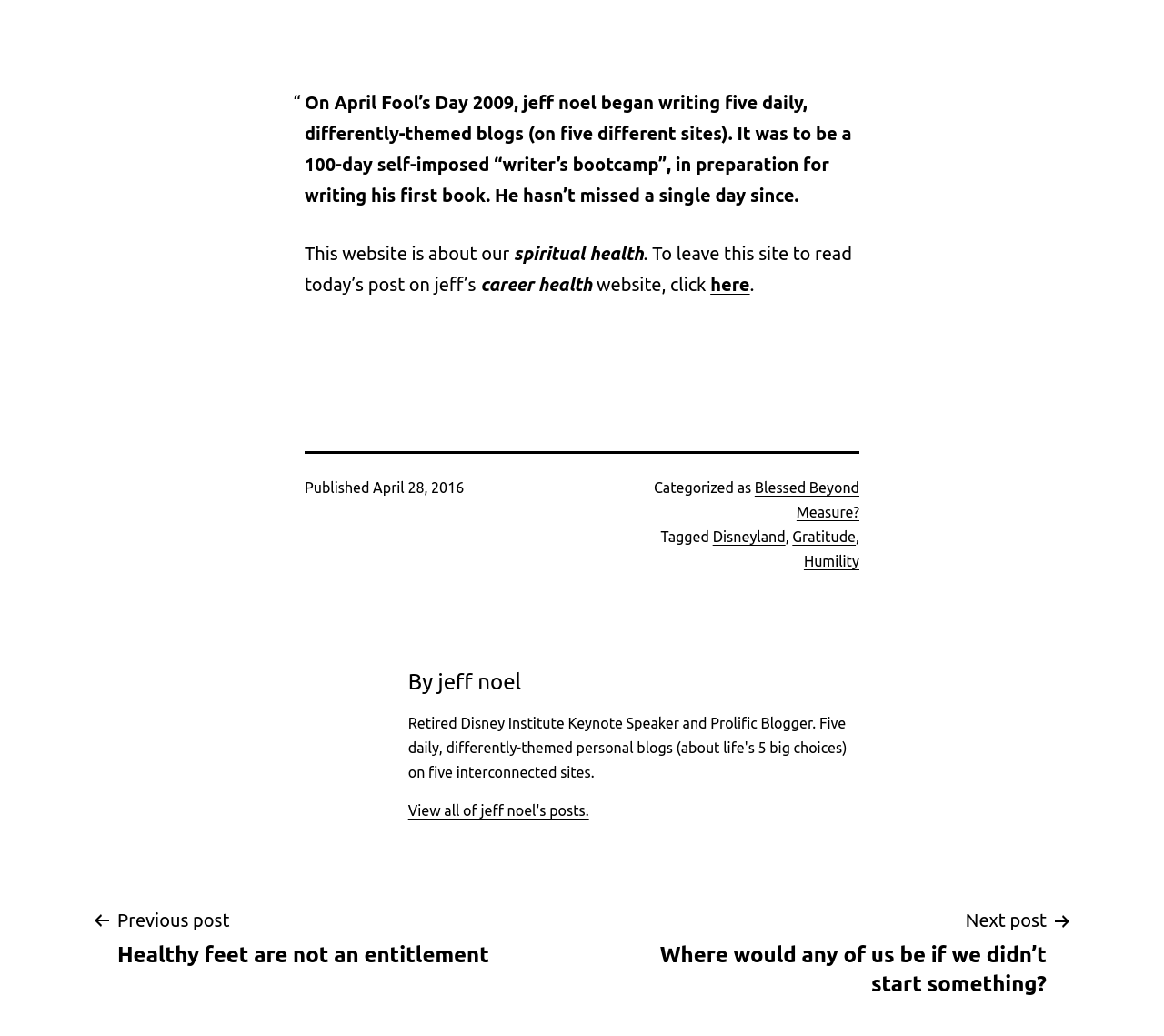Indicate the bounding box coordinates of the element that needs to be clicked to satisfy the following instruction: "Go to next post". The coordinates should be four float numbers between 0 and 1, i.e., [left, top, right, bottom].

[0.508, 0.874, 0.922, 0.963]